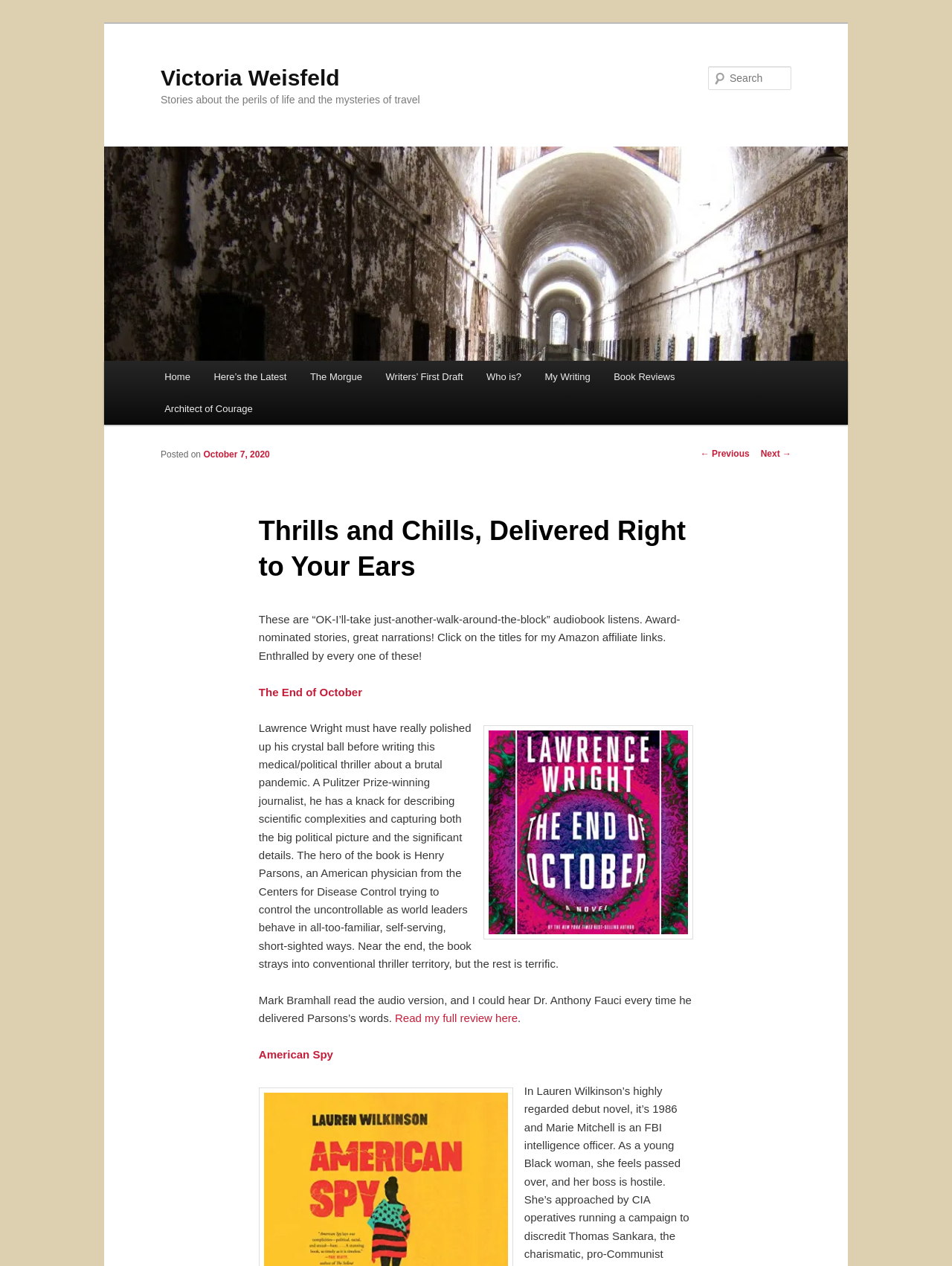What is the name of the Pulitzer Prize-winning journalist mentioned?
Refer to the image and give a detailed response to the question.

I found the answer by reading the text that describes the audiobook 'The End of October', which mentions that Lawrence Wright is a Pulitzer Prize-winning journalist.